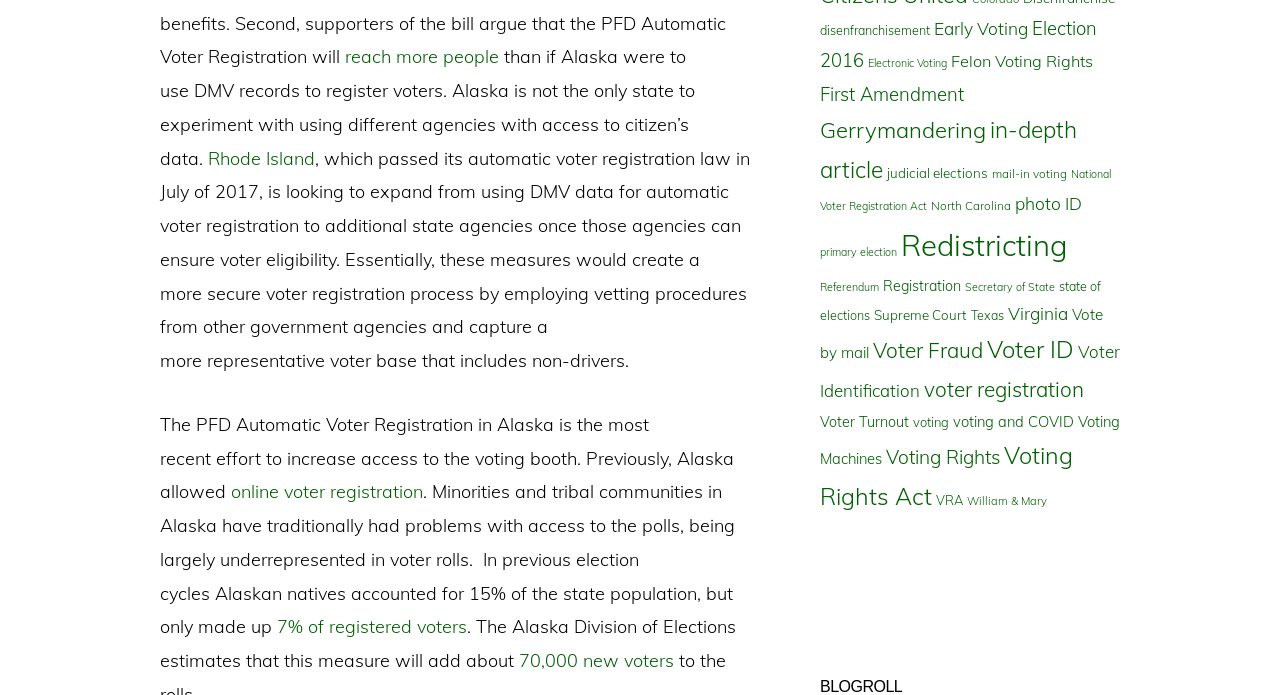Reply to the question with a brief word or phrase: What is the estimated number of new voters that will be added?

70,000